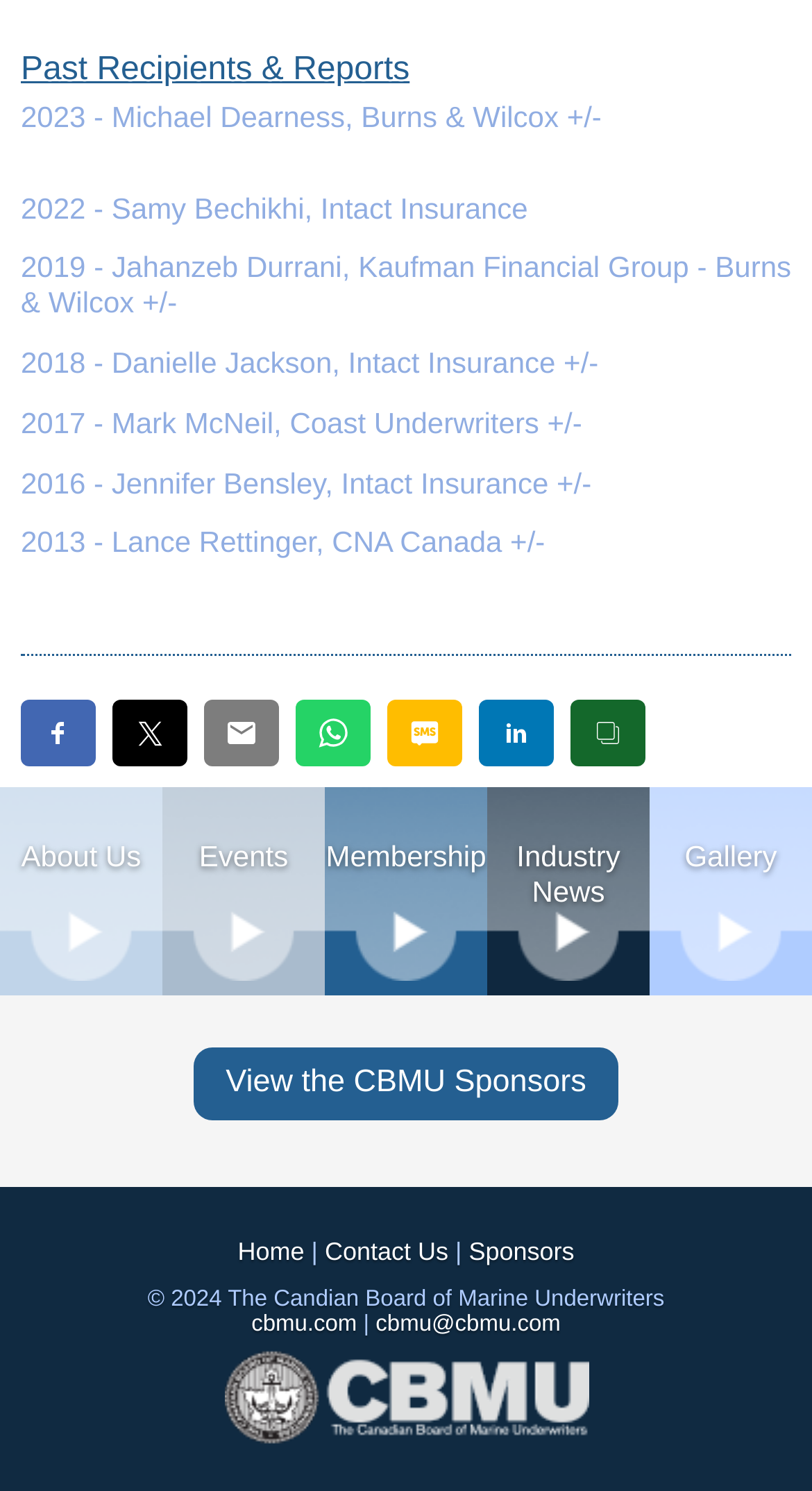Please identify the bounding box coordinates of the element that needs to be clicked to execute the following command: "Go to About Us page". Provide the bounding box using four float numbers between 0 and 1, formatted as [left, top, right, bottom].

[0.0, 0.563, 0.2, 0.587]